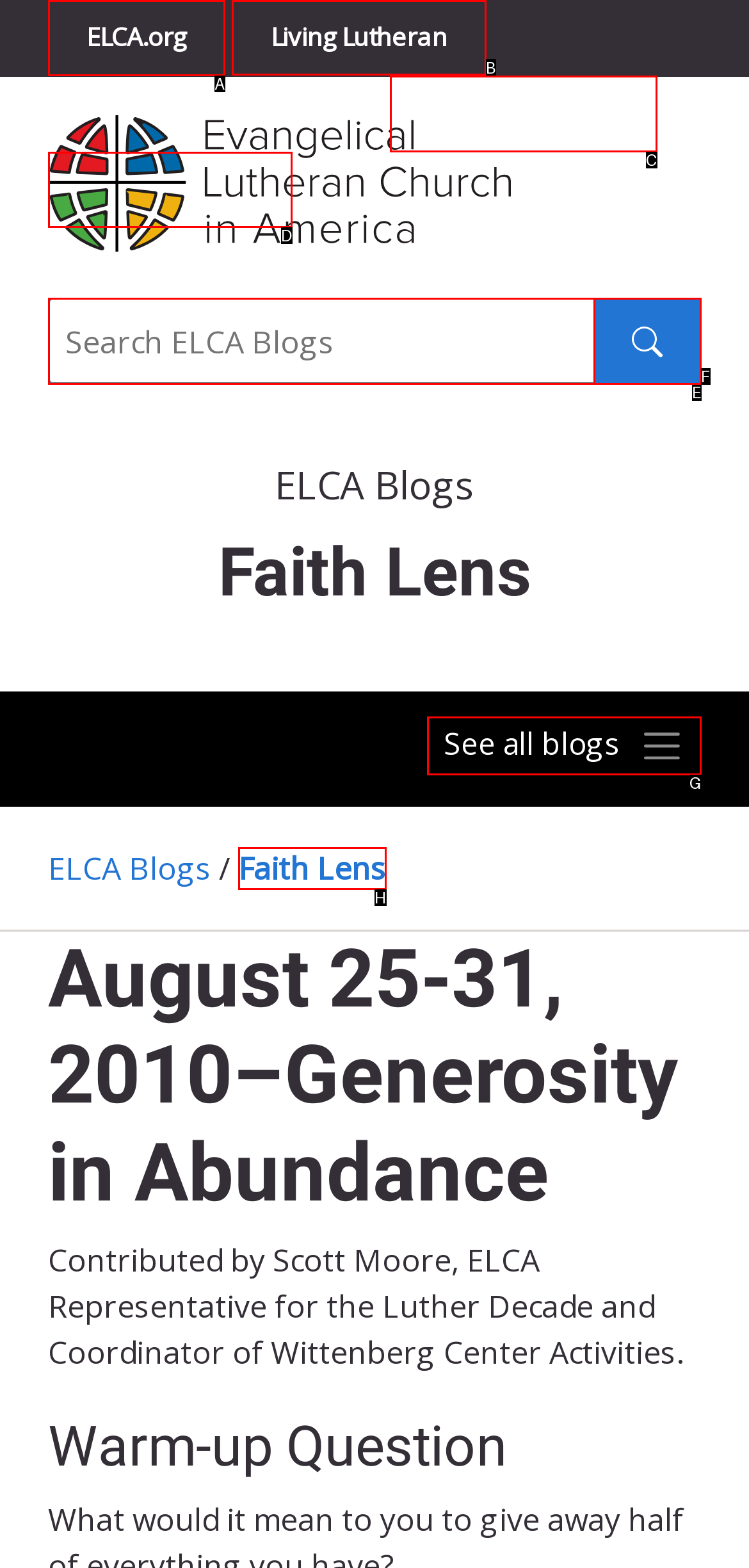Determine which UI element I need to click to achieve the following task: Go to Living Lutheran Provide your answer as the letter of the selected option.

B